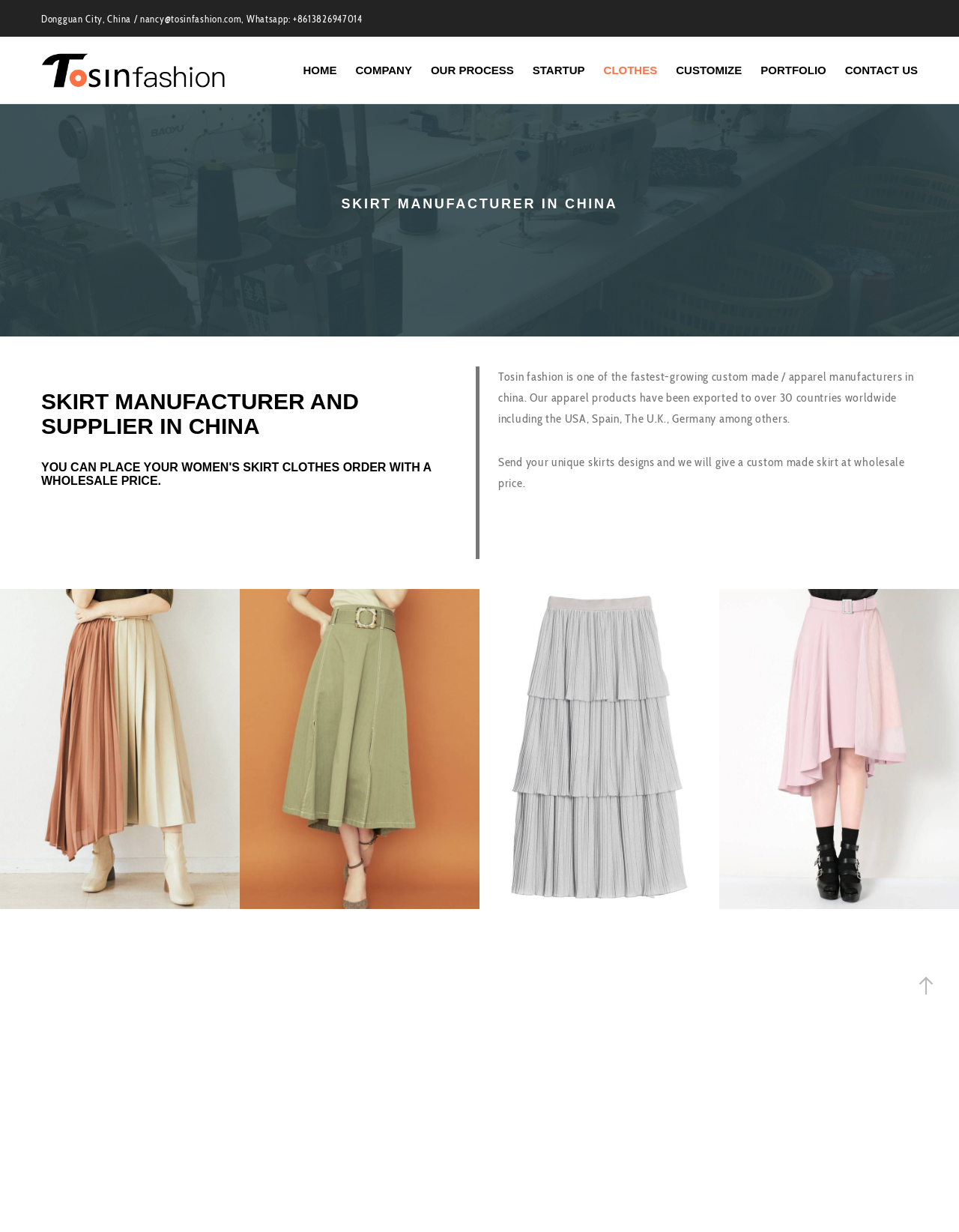Please specify the bounding box coordinates of the clickable region to carry out the following instruction: "View the news". The coordinates should be four float numbers between 0 and 1, in the format [left, top, right, bottom].

None